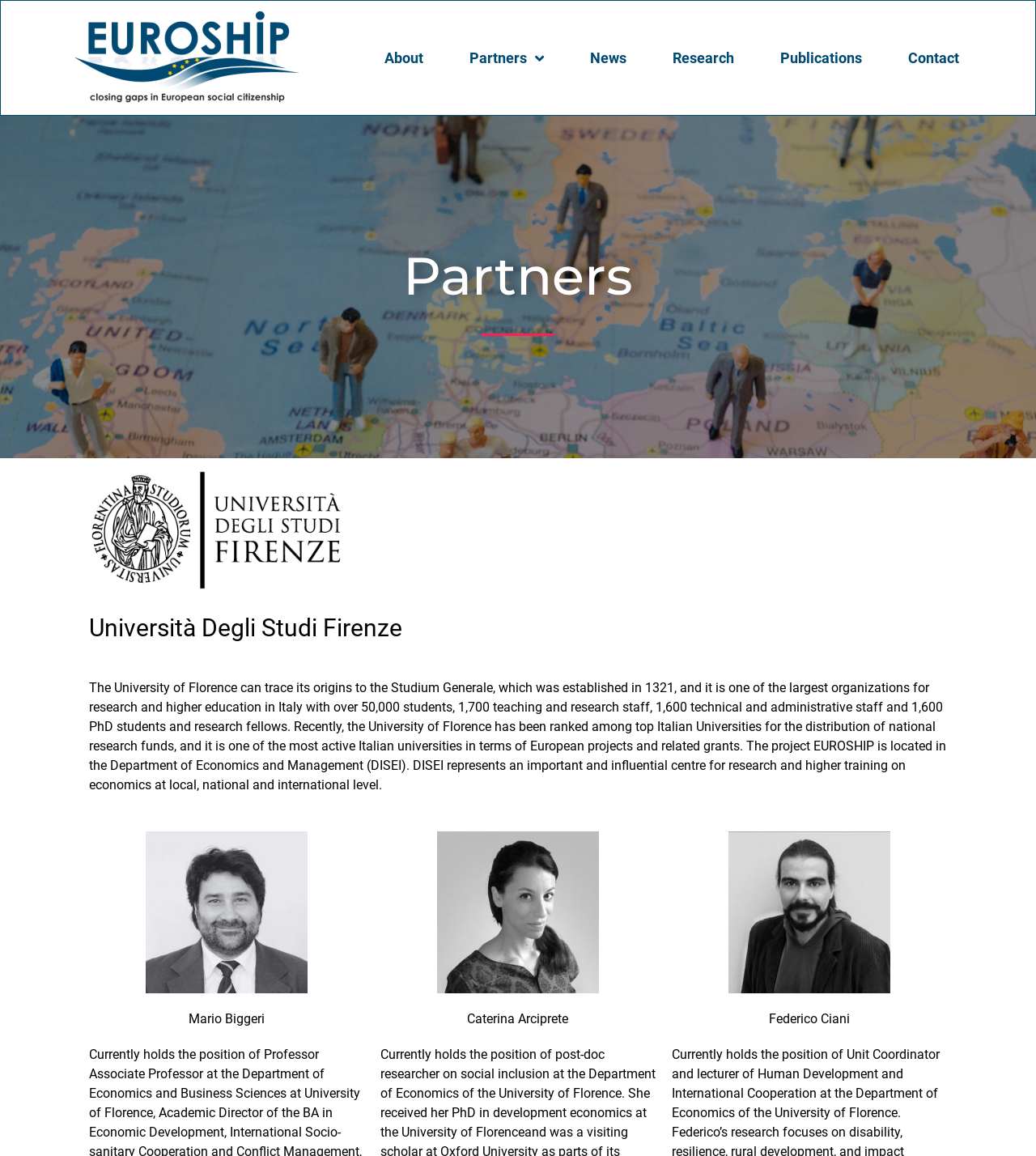How many teaching and research staff are there in the university?
Carefully analyze the image and provide a thorough answer to the question.

The number of teaching and research staff can be found in the StaticText element which describes the university, stating that it has '1,700 teaching and research staff'.